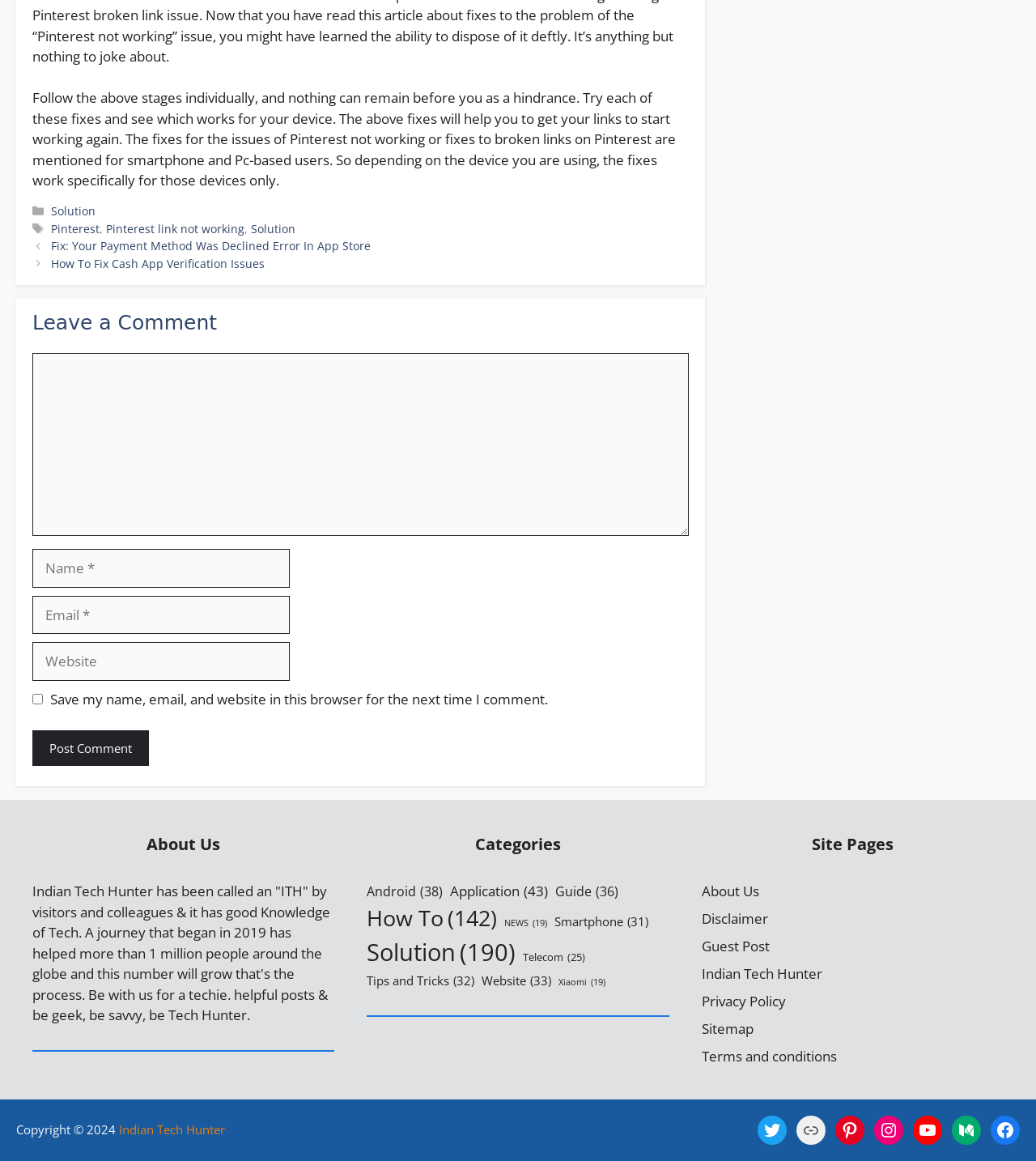How many social media platforms are linked at the bottom of the webpage?
Please respond to the question with a detailed and informative answer.

At the bottom of the webpage, there are links to various social media platforms, including Twitter, Link, Pinterest, Instagram, YouTube, Medium, and Facebook. I counted a total of 7 social media platforms linked.